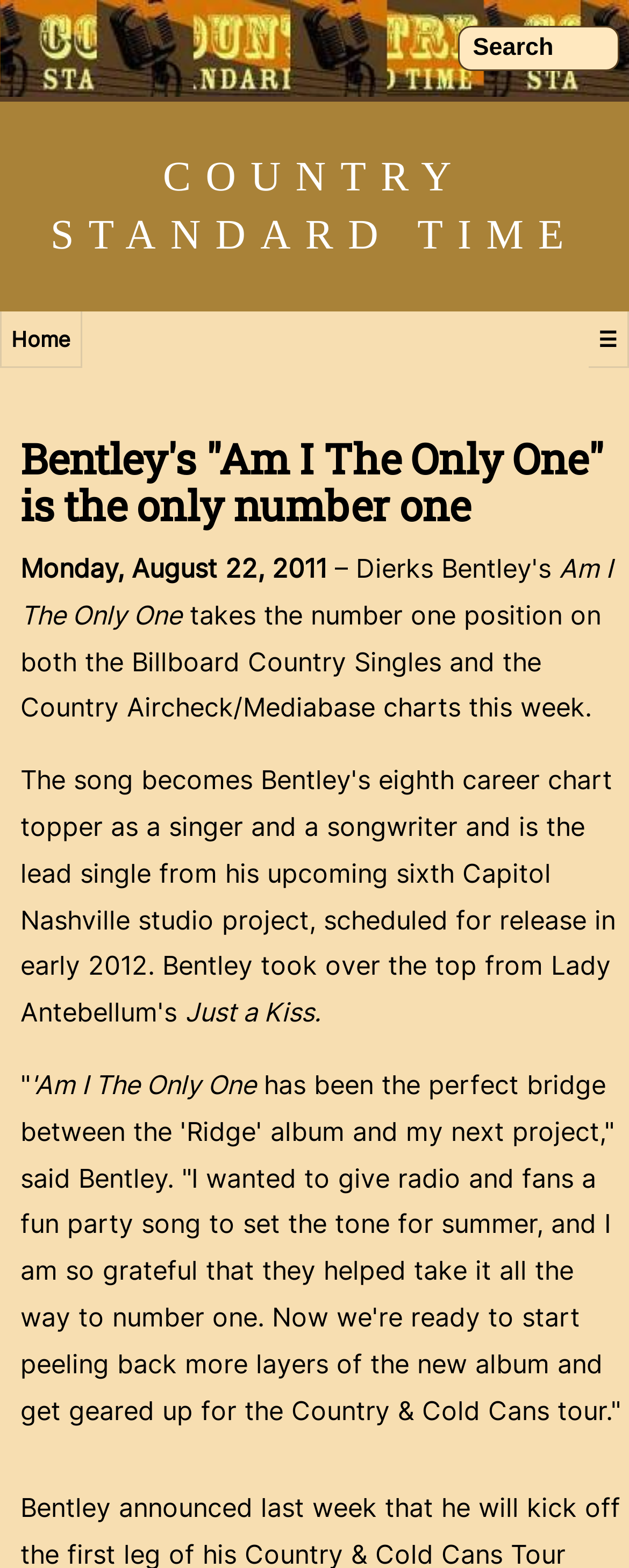Please answer the following question using a single word or phrase: 
What is the name of another song mentioned?

Just a Kiss